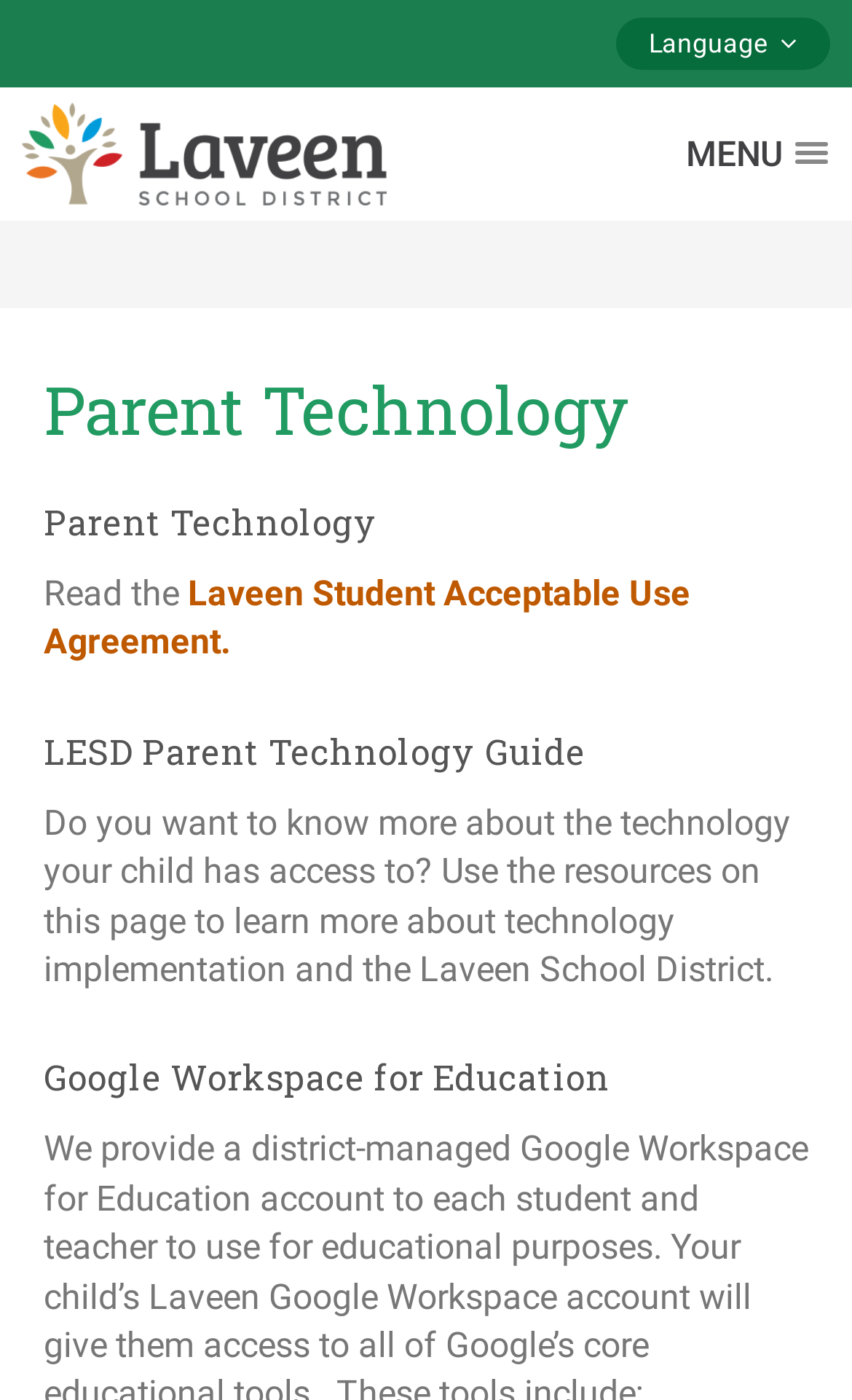Describe all the significant parts and information present on the webpage.

The webpage is about Parent Technology in the Laveen School District. At the top left, there is a heading that reads "Laveen School District" with a link to the same name. Below it, there is a button labeled "MENU" on the top right. 

To the right of the "Laveen School District" heading, there is a dropdown menu labeled "Language" with an icon. 

Below the top section, there are three main headings: "Parent Technology", "LESD Parent Technology Guide", and "Google Workspace for Education". 

Under the first "Parent Technology" heading, there is a sentence that reads "Read the Laveen Student Acceptable Use Agreement." with a link to the agreement. 

Under the "LESD Parent Technology Guide" heading, there is a paragraph of text that explains the purpose of the page, which is to provide resources for parents to learn more about technology implementation and the Laveen School District.